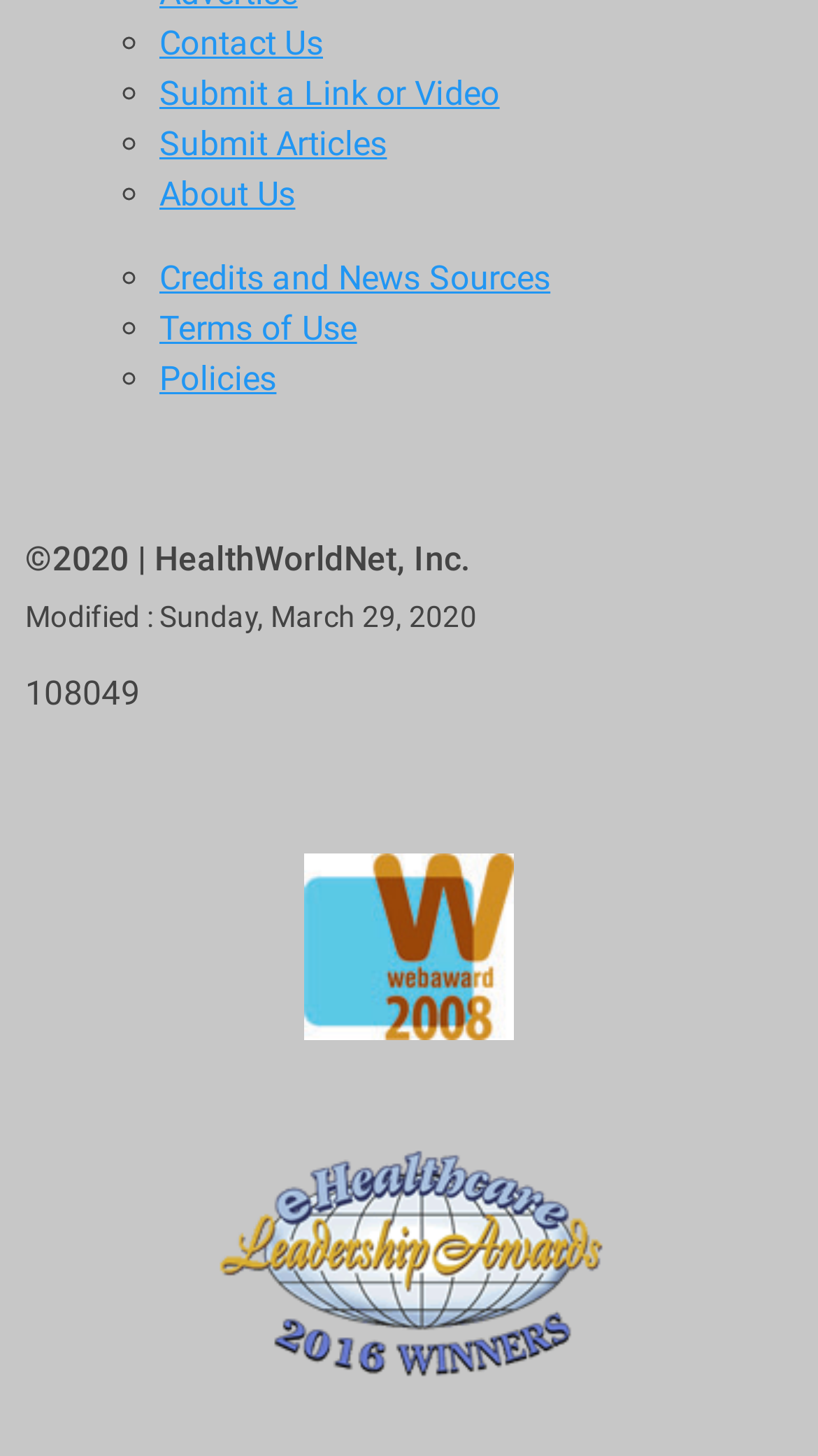Return the bounding box coordinates of the UI element that corresponds to this description: "Policies". The coordinates must be given as four float numbers in the range of 0 and 1, [left, top, right, bottom].

[0.195, 0.246, 0.338, 0.274]